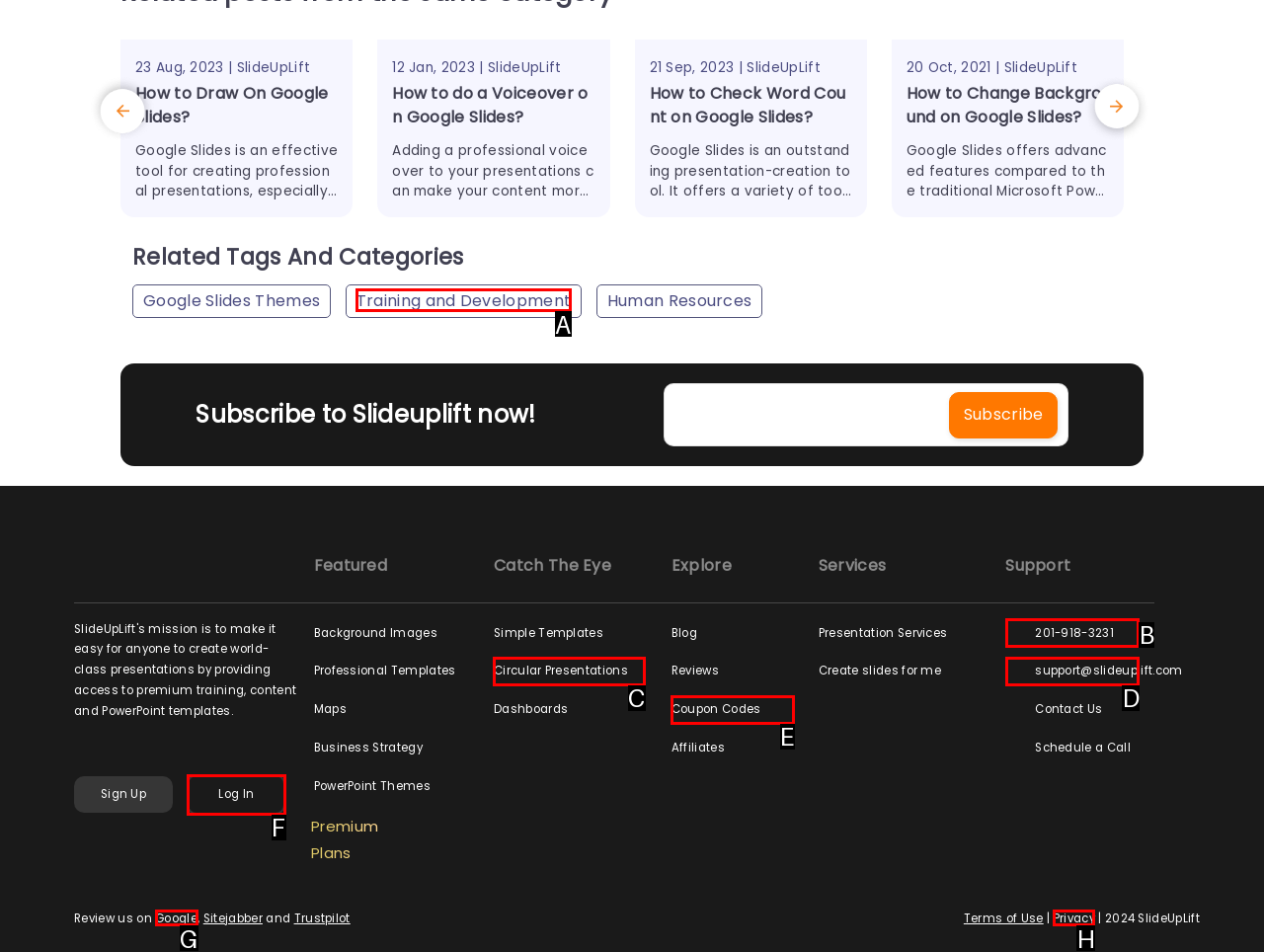What is the letter of the UI element you should click to Click the Log In button? Provide the letter directly.

F